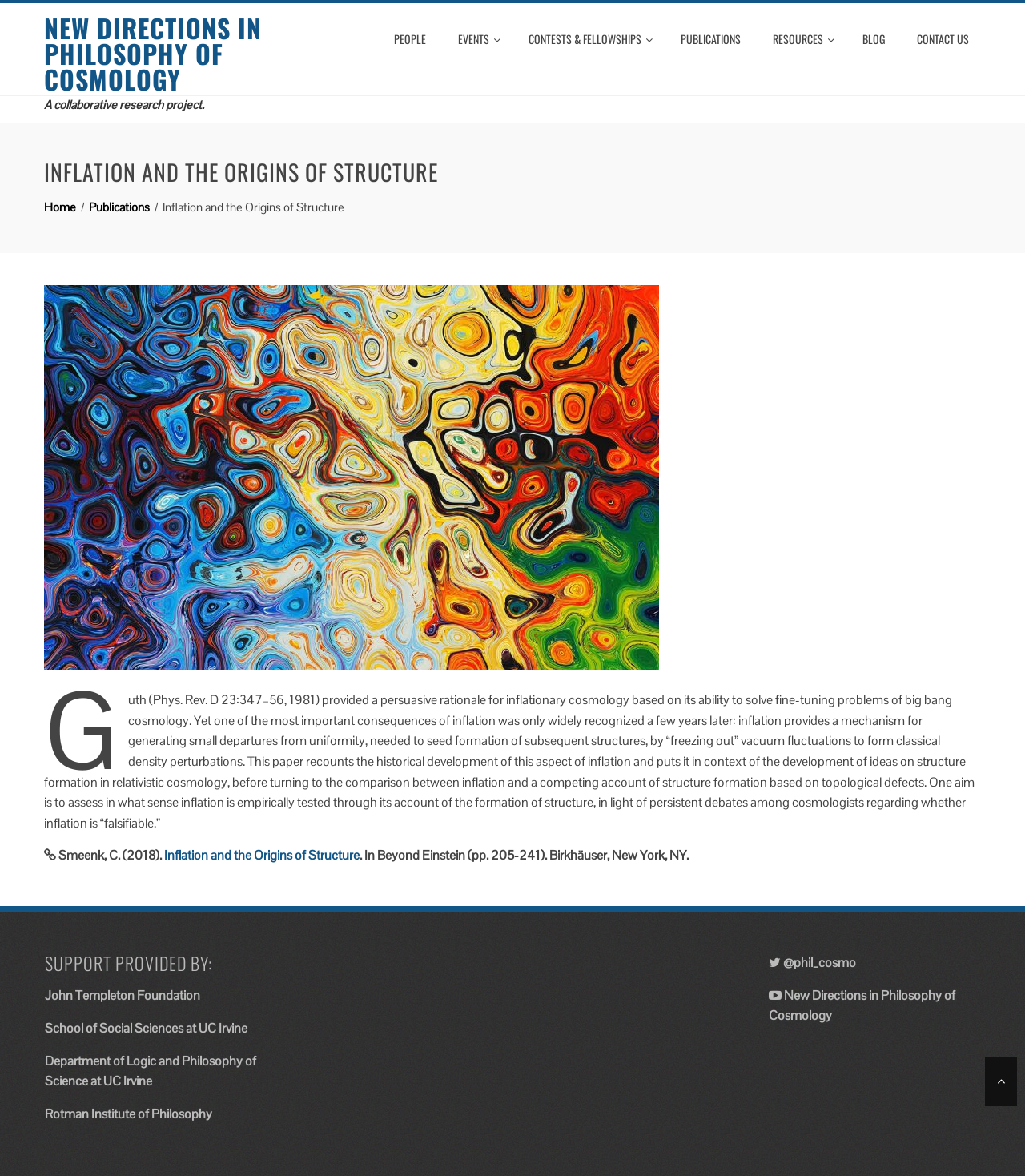Specify the bounding box coordinates of the element's region that should be clicked to achieve the following instruction: "Subscribe to the newsletter". The bounding box coordinates consist of four float numbers between 0 and 1, in the format [left, top, right, bottom].

None